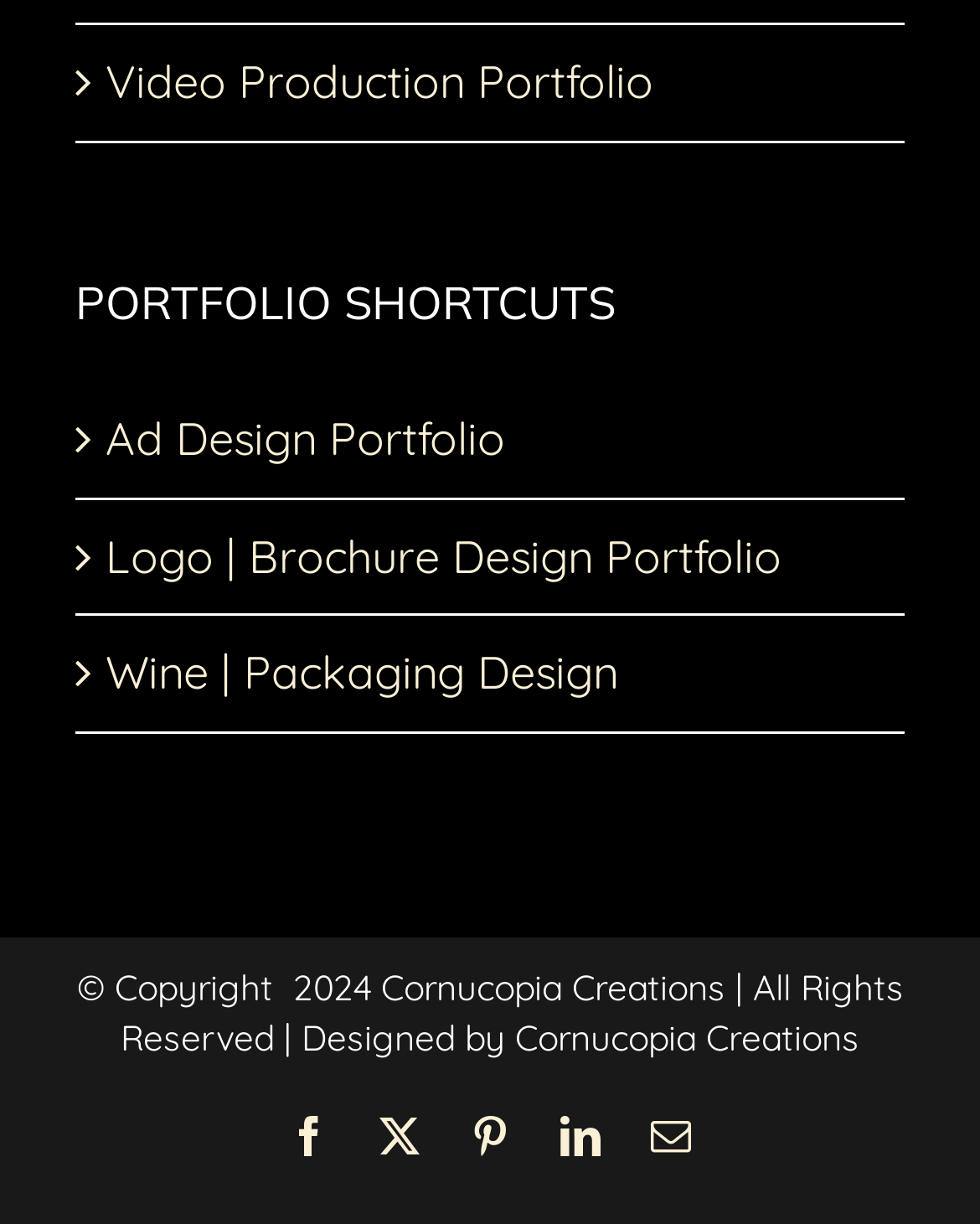Provide a brief response to the question using a single word or phrase: 
What is the name of the company that designed the website?

Cornucopia Creations